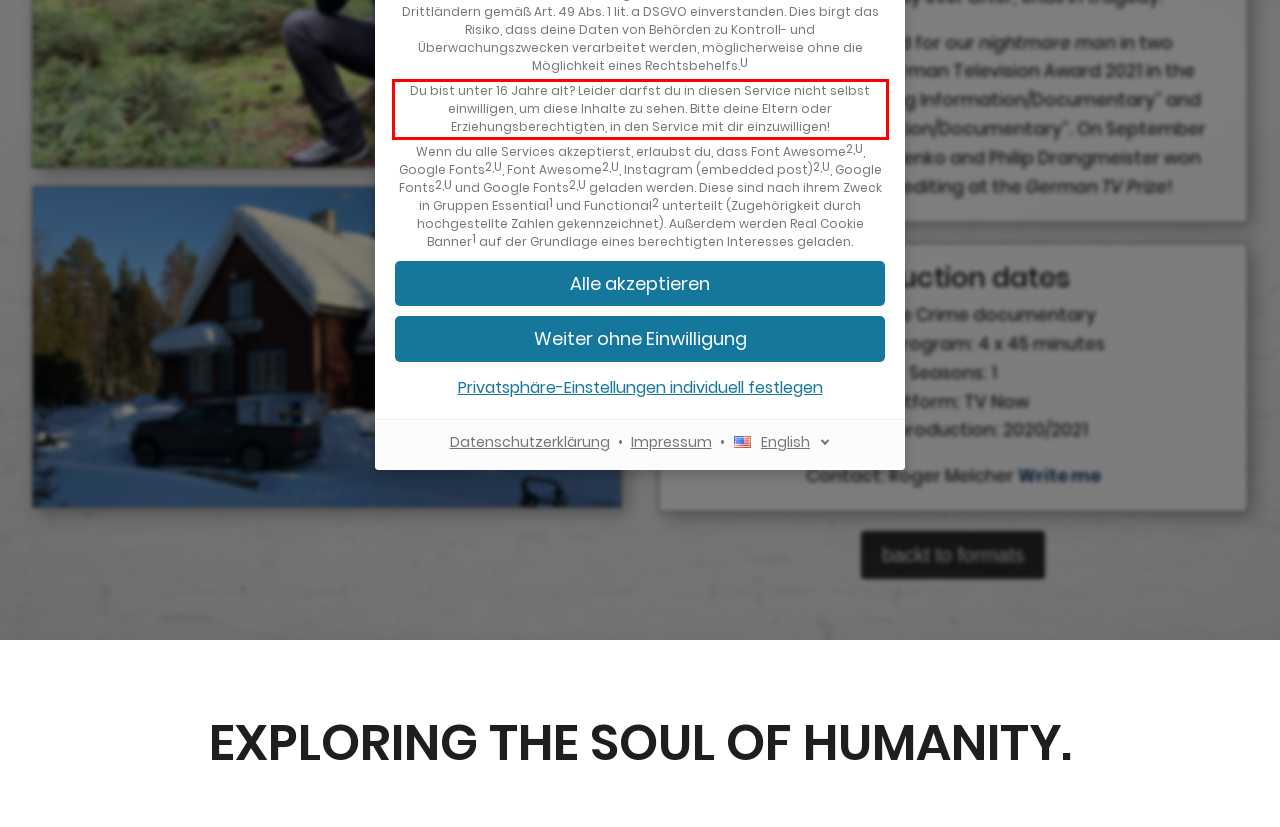You have a screenshot of a webpage with a UI element highlighted by a red bounding box. Use OCR to obtain the text within this highlighted area.

Du bist unter 16 Jahre alt? Leider darfst du in diesen Service nicht selbst einwilligen, um diese Inhalte zu sehen. Bitte deine Eltern oder Erziehungsberechtigten, in den Service mit dir einzuwilligen!